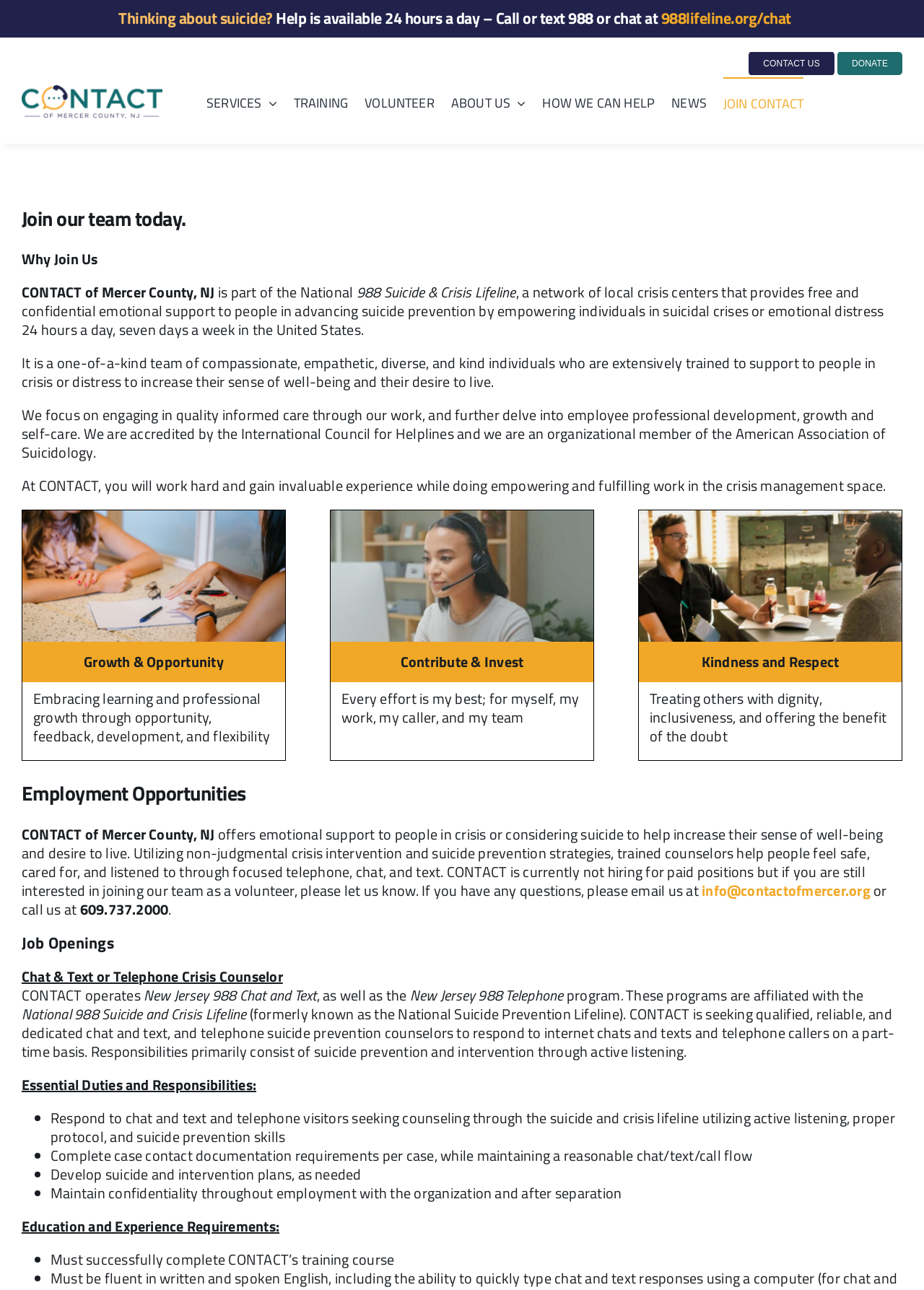Use a single word or phrase to answer the question:
What is the purpose of the organization?

Suicide prevention and crisis support